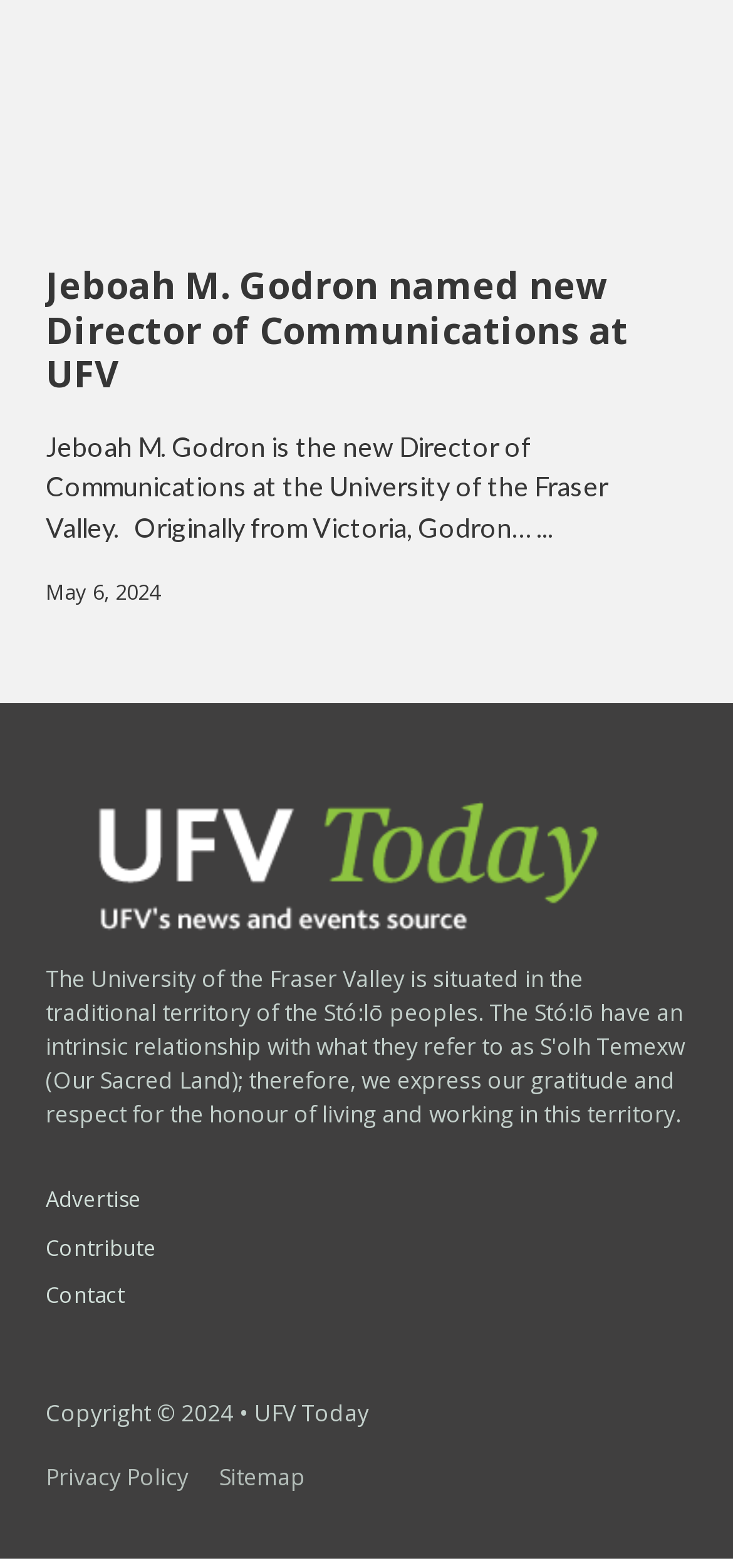What is the name of the website?
Answer the question with detailed information derived from the image.

The answer can be found in the link element with the text 'UFV Today', which is located in the contentinfo element. This link is also accompanied by an image with the same text, indicating that it is the name of the website.